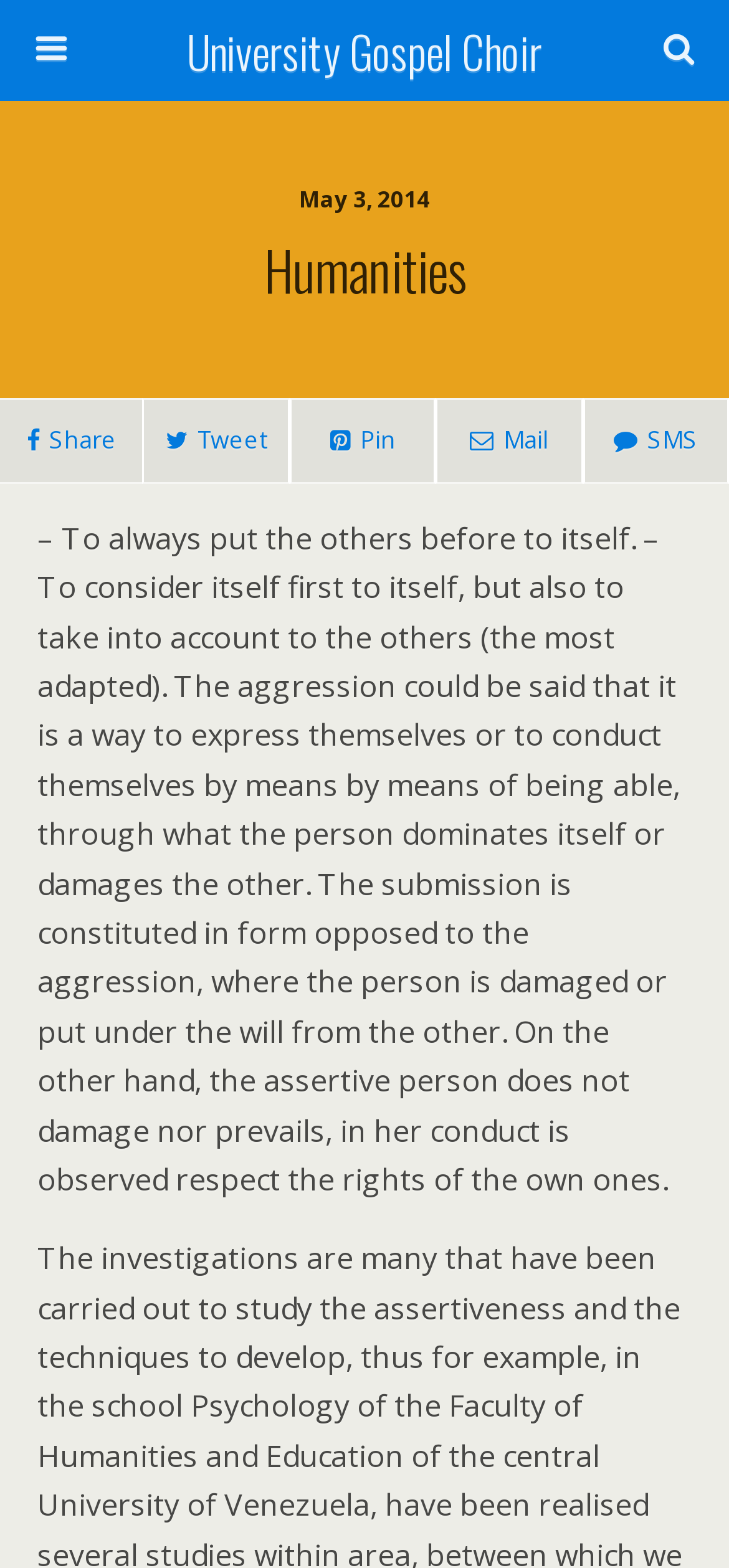What is the theme of the text block below the date?
Please look at the screenshot and answer in one word or a short phrase.

Human behavior